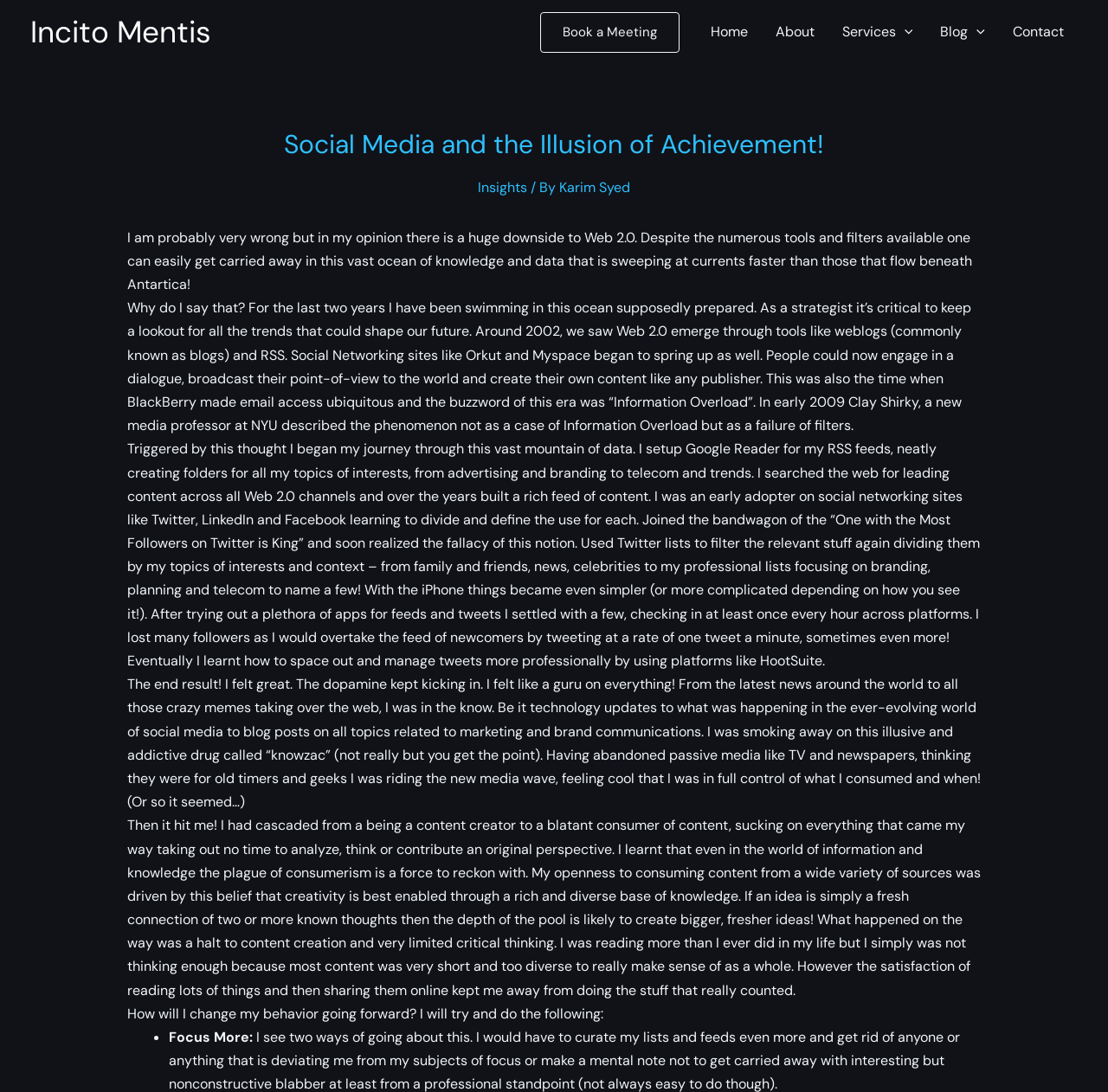Please give a one-word or short phrase response to the following question: 
What is the author's opinion about Web 2.0?

It has a huge downside